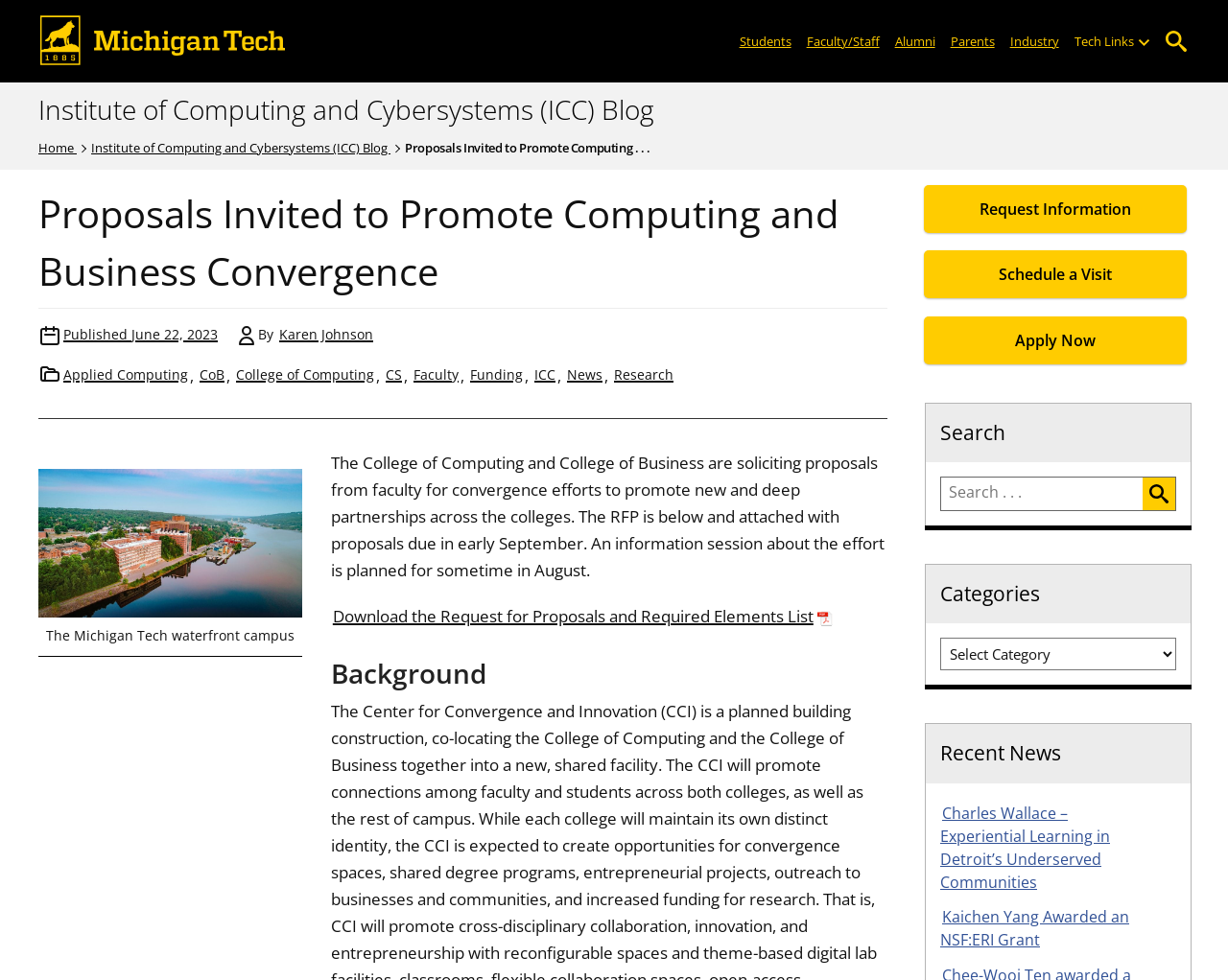Find the bounding box coordinates of the element to click in order to complete this instruction: "View December 2018". The bounding box coordinates must be four float numbers between 0 and 1, denoted as [left, top, right, bottom].

None